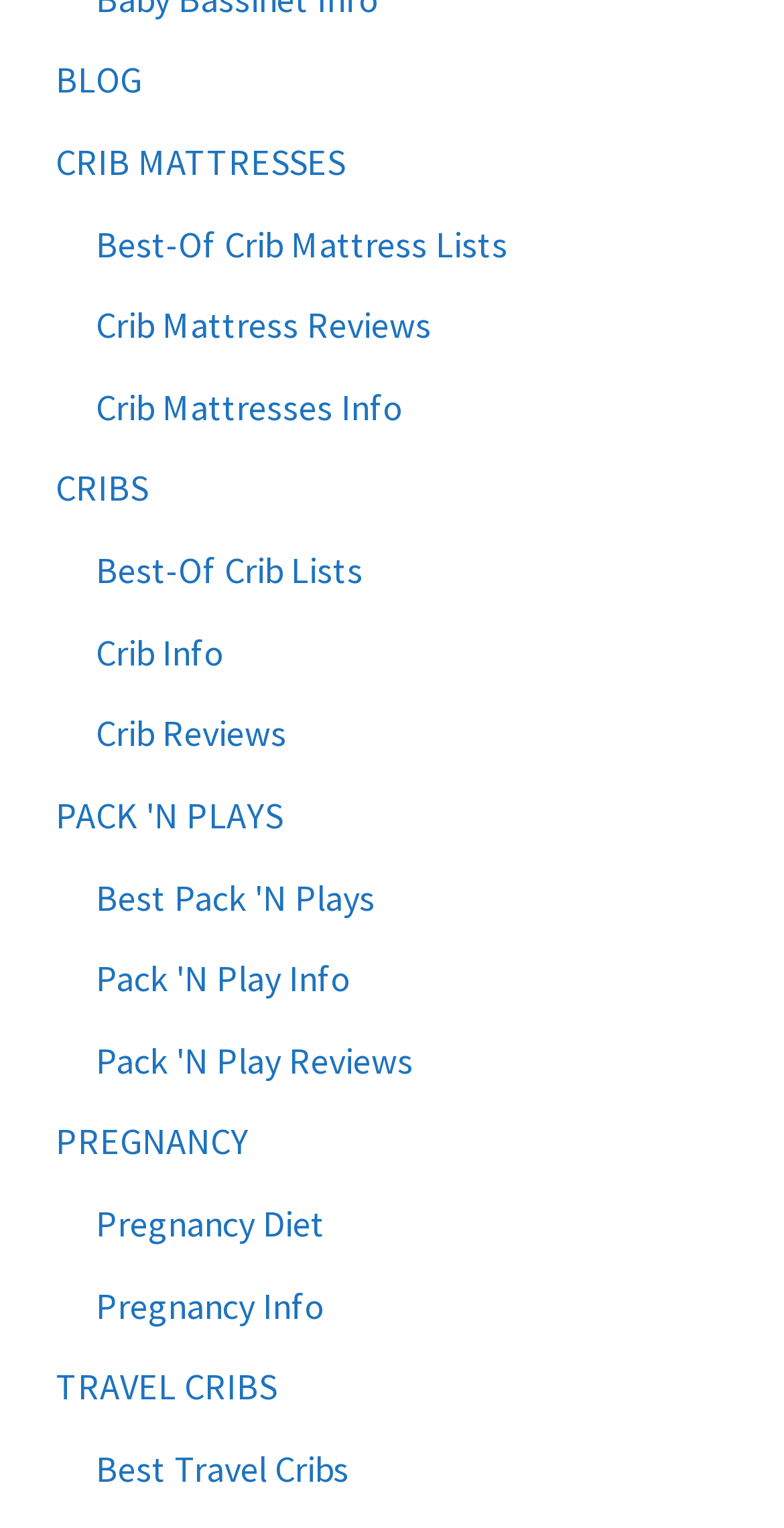Using the format (top-left x, top-left y, bottom-right x, bottom-right y), provide the bounding box coordinates for the described UI element. All values should be floating point numbers between 0 and 1: TRAVEL CRIBS

[0.071, 0.893, 0.353, 0.923]